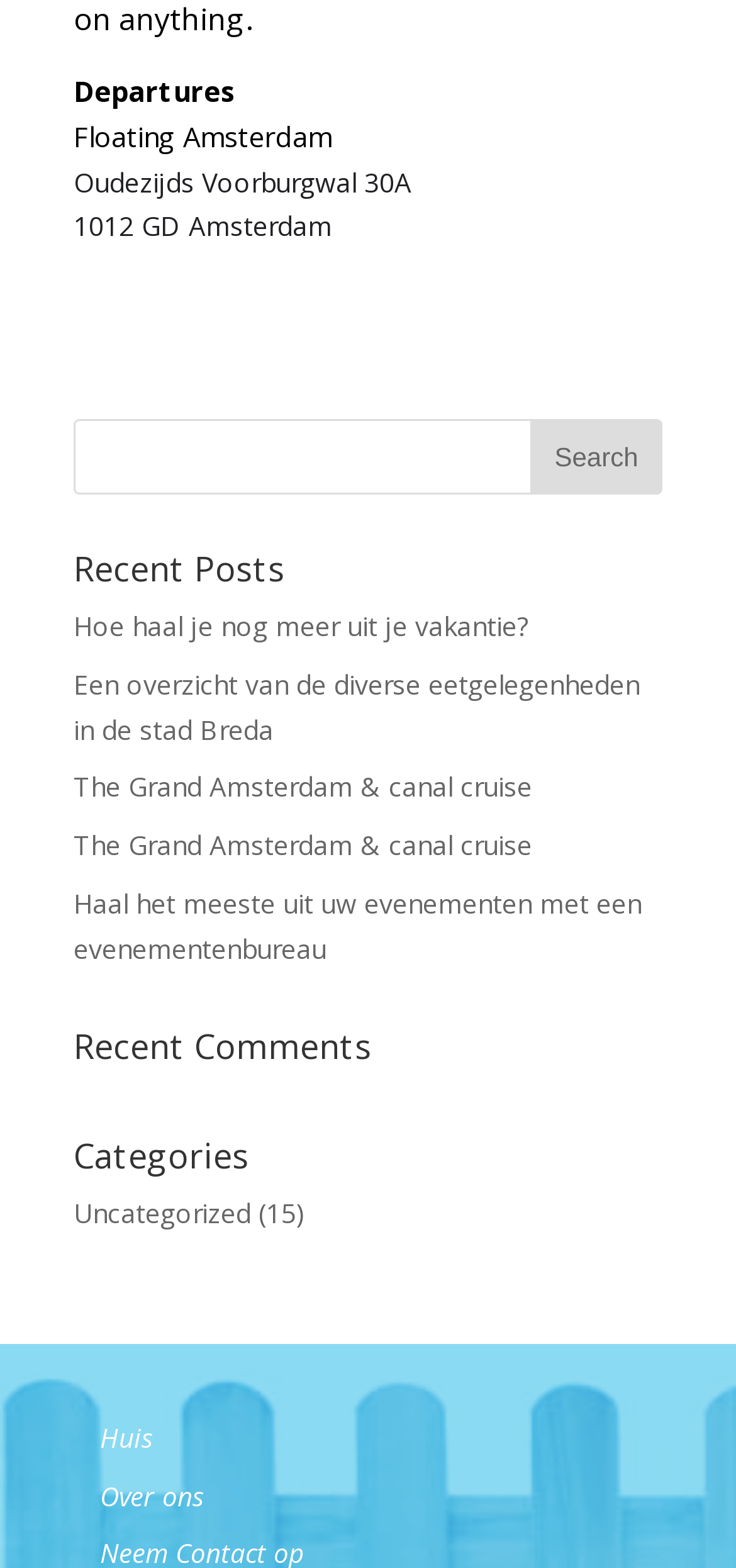How many links are there under 'Recent Posts'?
Based on the image, provide a one-word or brief-phrase response.

4